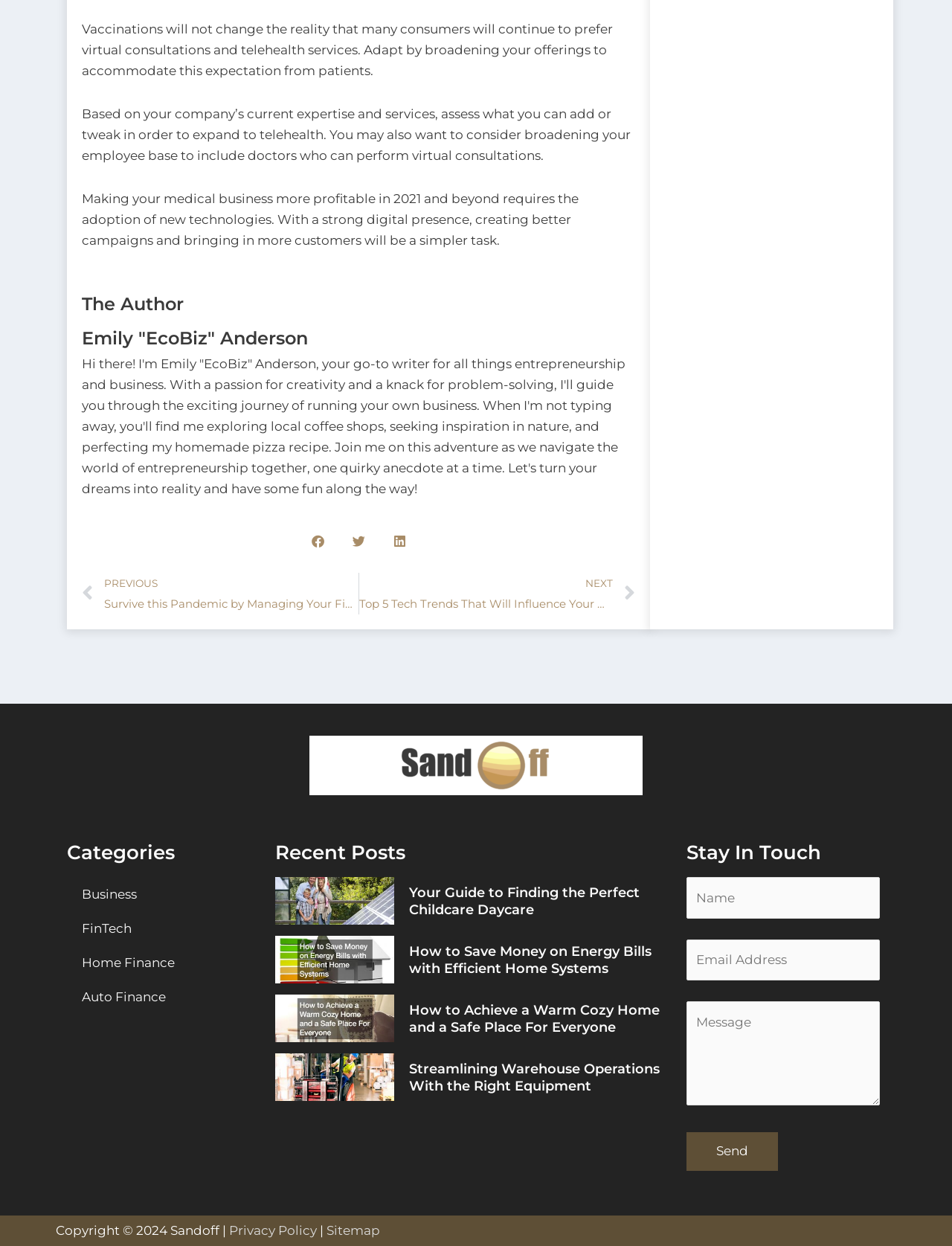Identify the bounding box coordinates of the part that should be clicked to carry out this instruction: "Read the article about childcare daycare".

[0.429, 0.71, 0.705, 0.738]